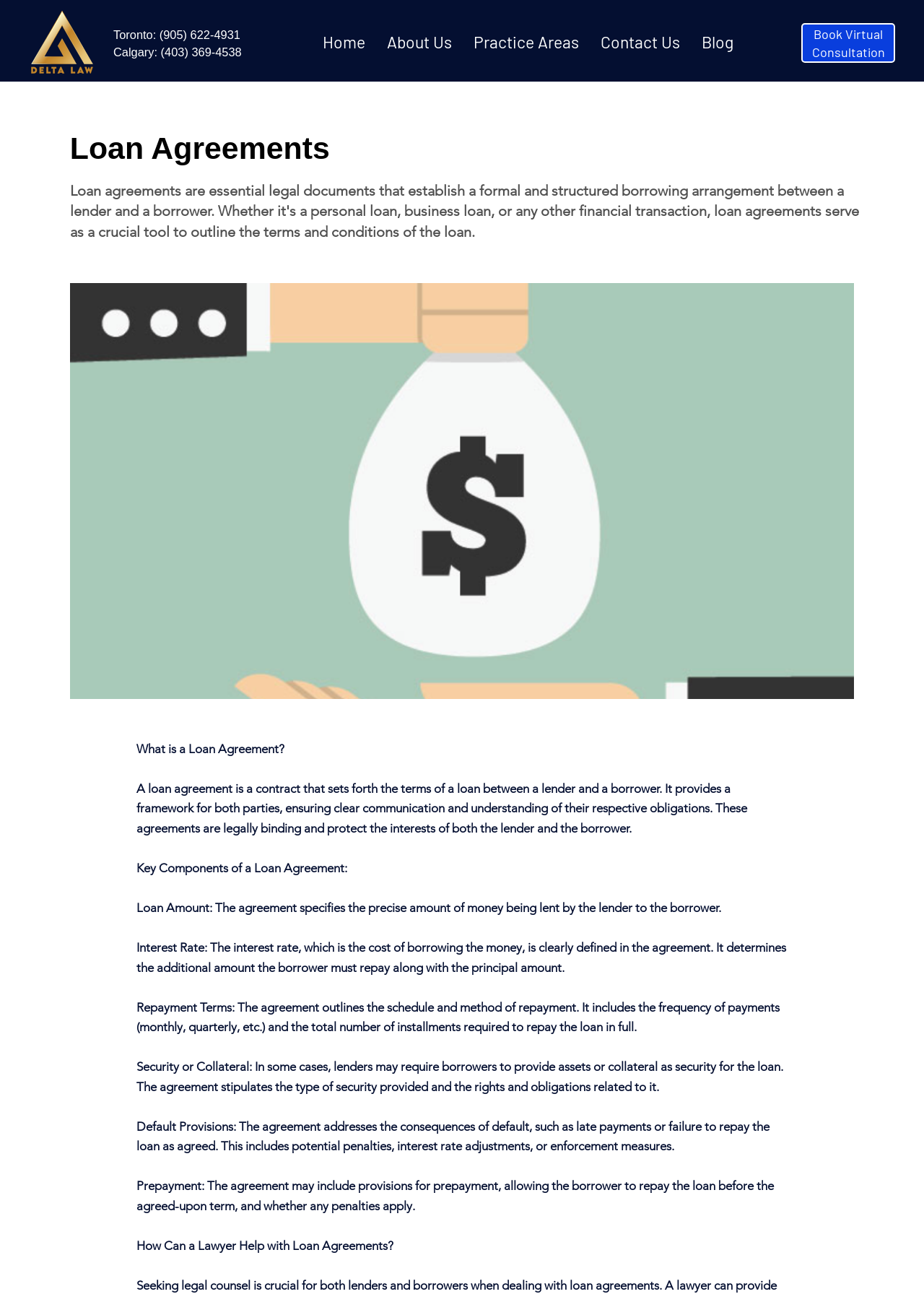What is the purpose of a loan agreement?
Based on the image, give a concise answer in the form of a single word or short phrase.

Protects lender and borrower